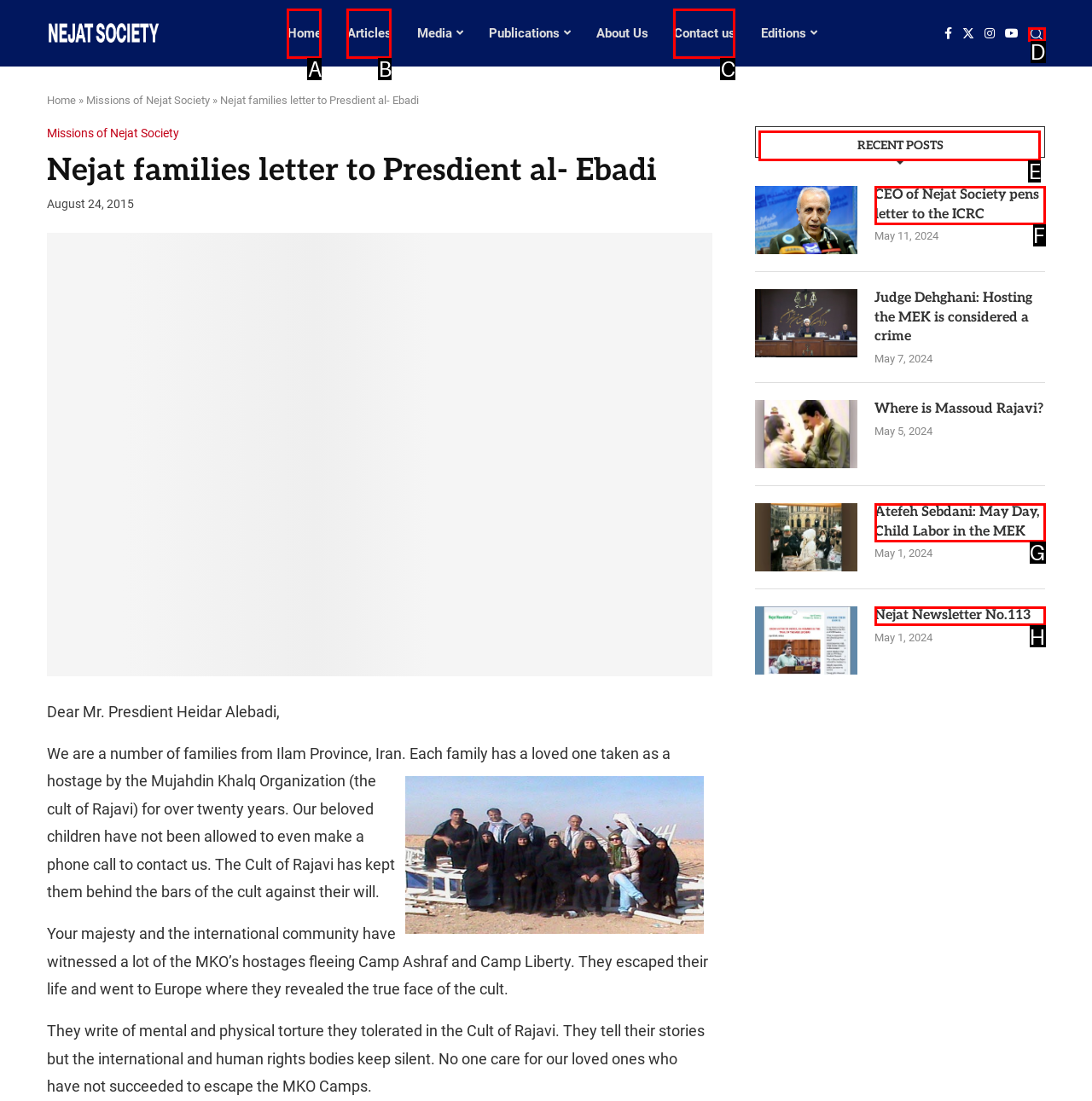Which option should I select to accomplish the task: Check the 'Recent Posts'? Respond with the corresponding letter from the given choices.

E